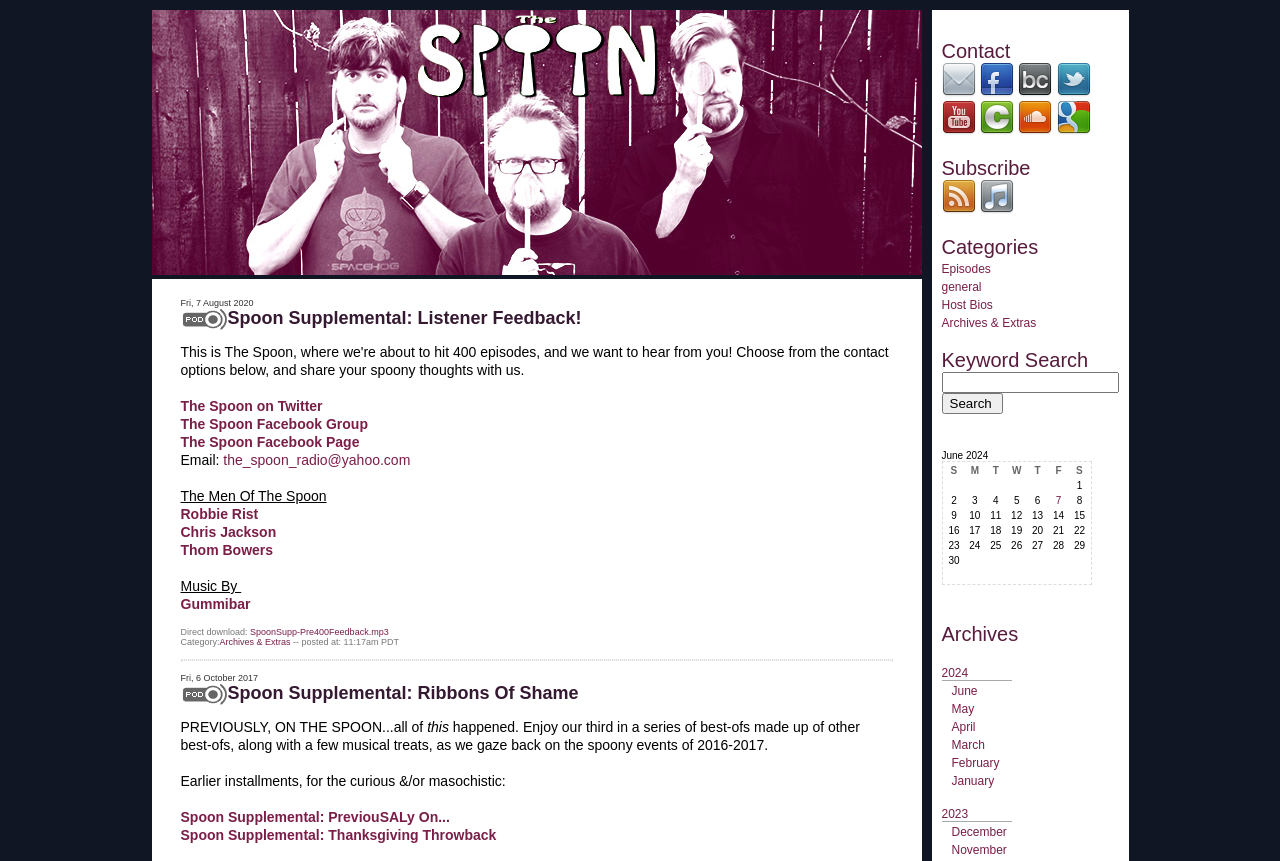Utilize the details in the image to thoroughly answer the following question: How many images are there in the webpage?

There are 13 images in the webpage, including the images in the links, the separator, and the table.